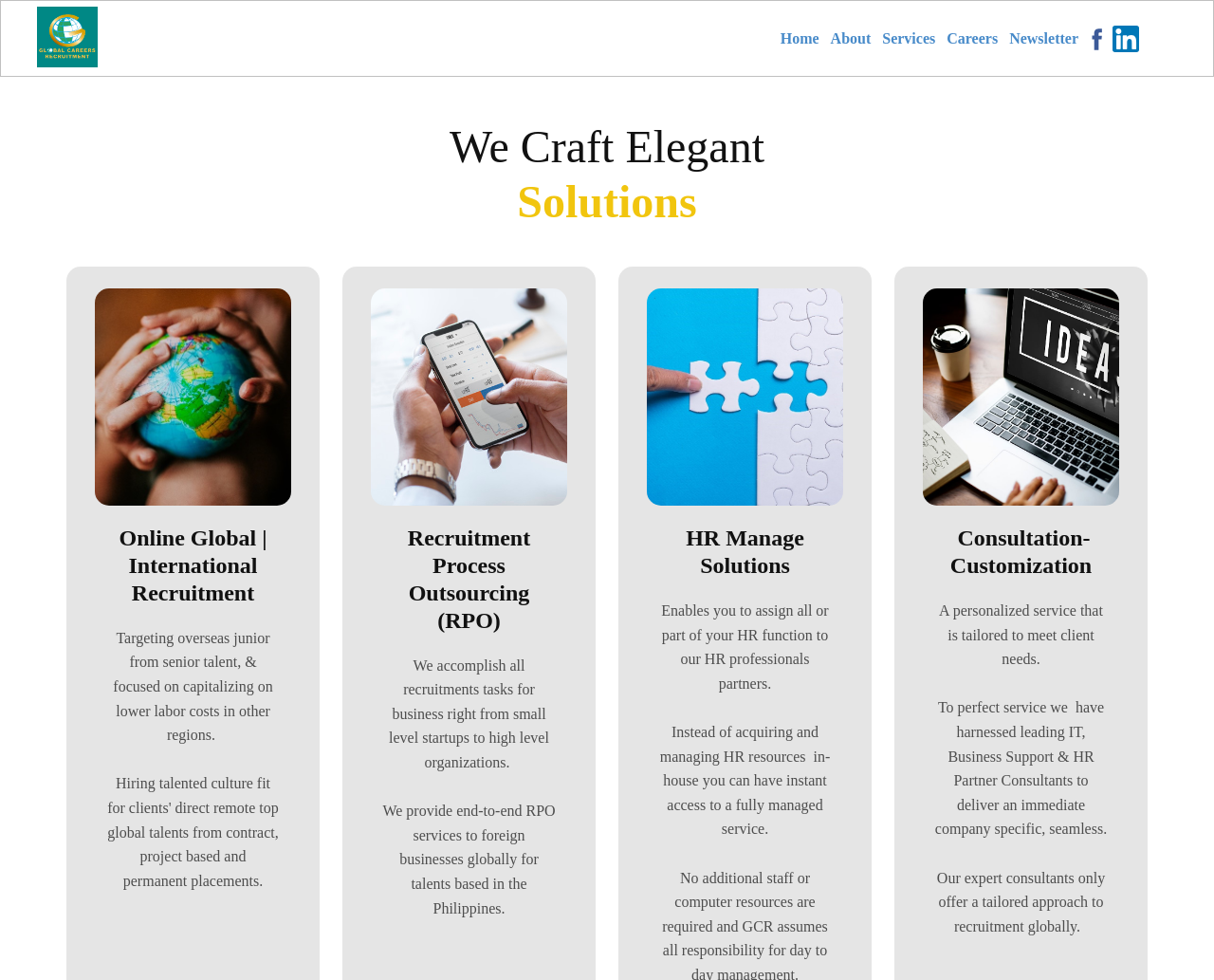Where are the company's RPO services available?
Give a single word or phrase as your answer by examining the image.

Globally